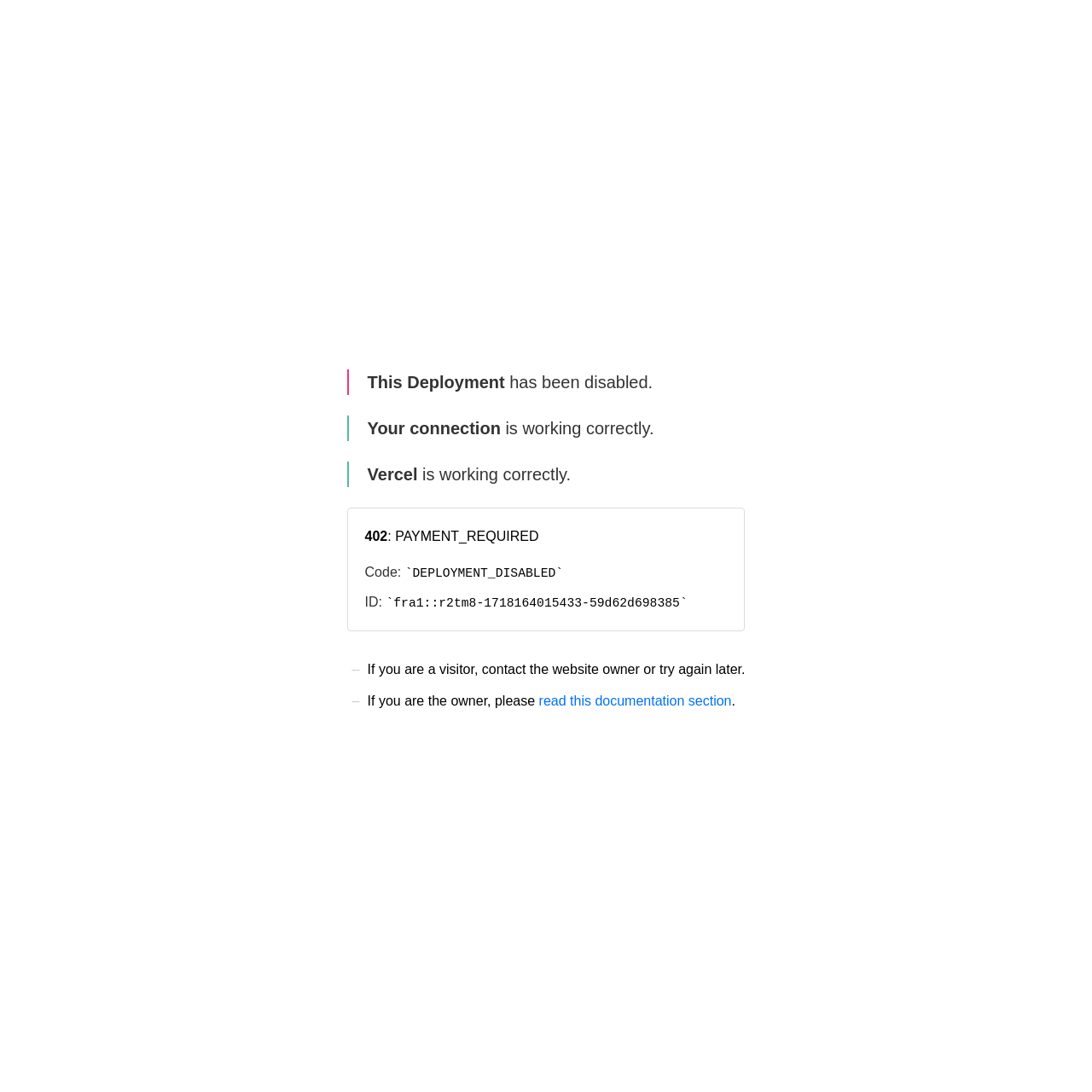Please respond to the question with a concise word or phrase:
What is the ID of the deployment mentioned on this page?

fra1::r2tm8-1718164015433-59d62d698385